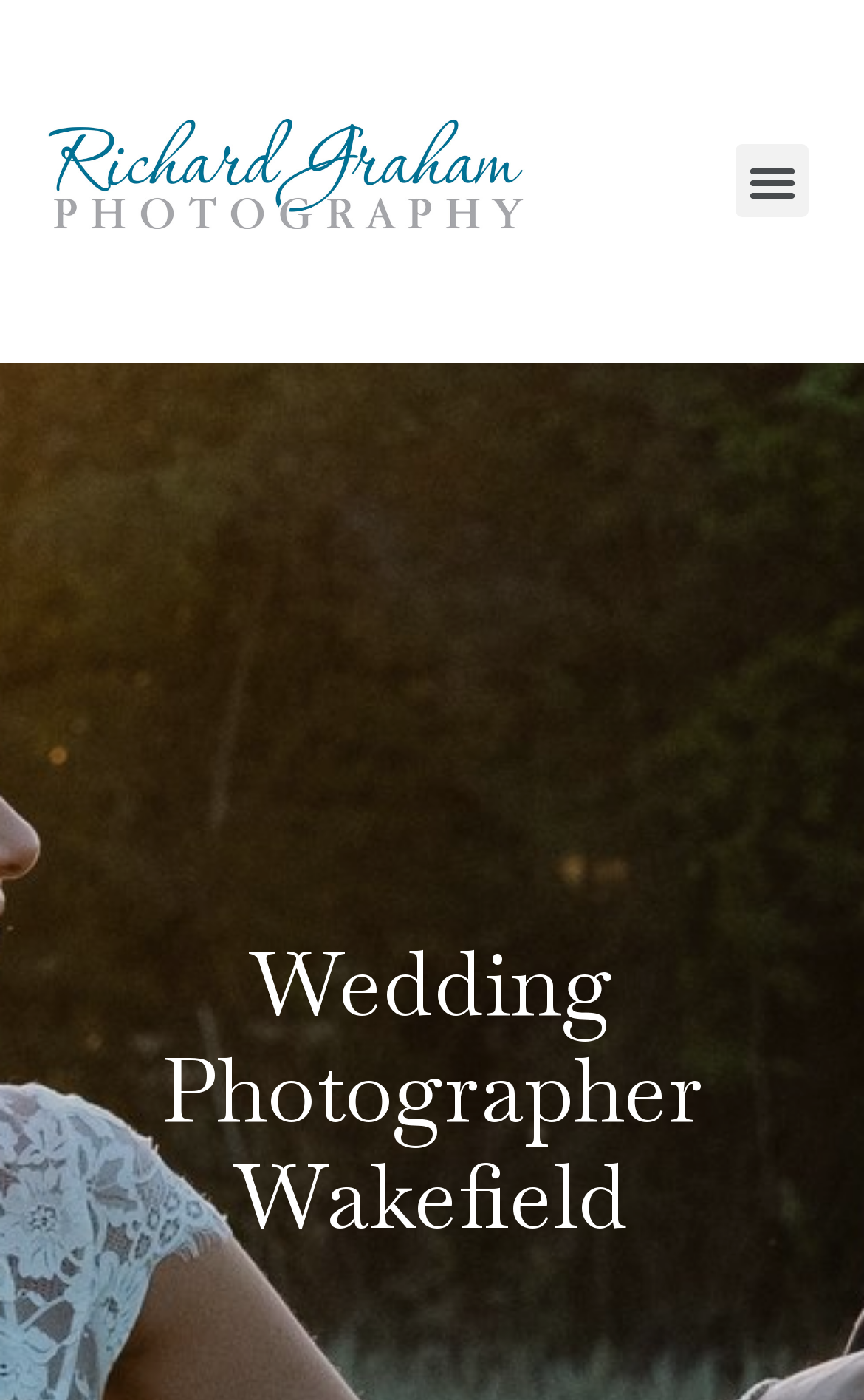Locate the bounding box coordinates for the element described below: "Menu". The coordinates must be four float values between 0 and 1, formatted as [left, top, right, bottom].

[0.851, 0.104, 0.936, 0.156]